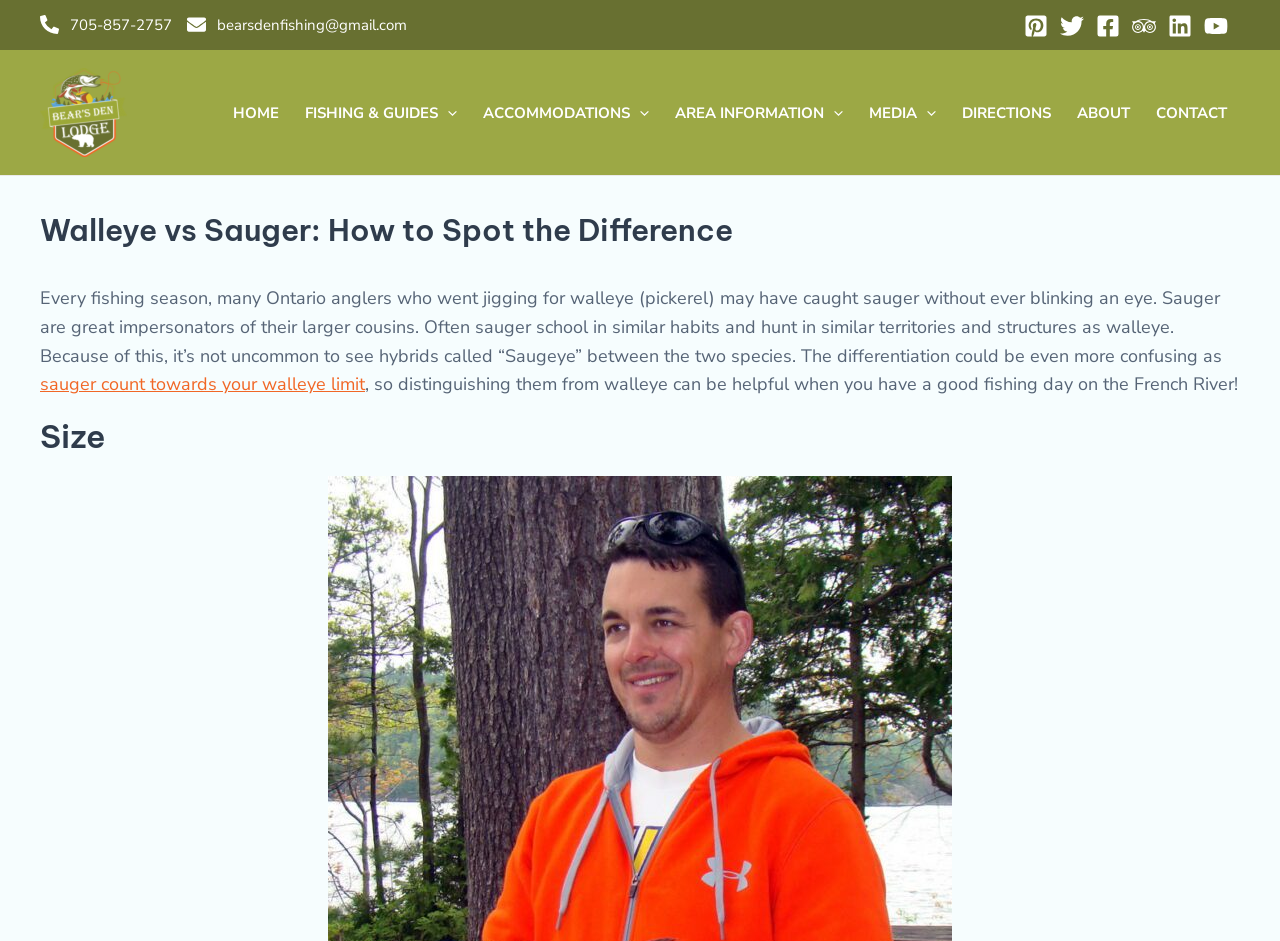Given the following UI element description: "aria-label="Linkedin"", find the bounding box coordinates in the webpage screenshot.

[0.912, 0.015, 0.931, 0.041]